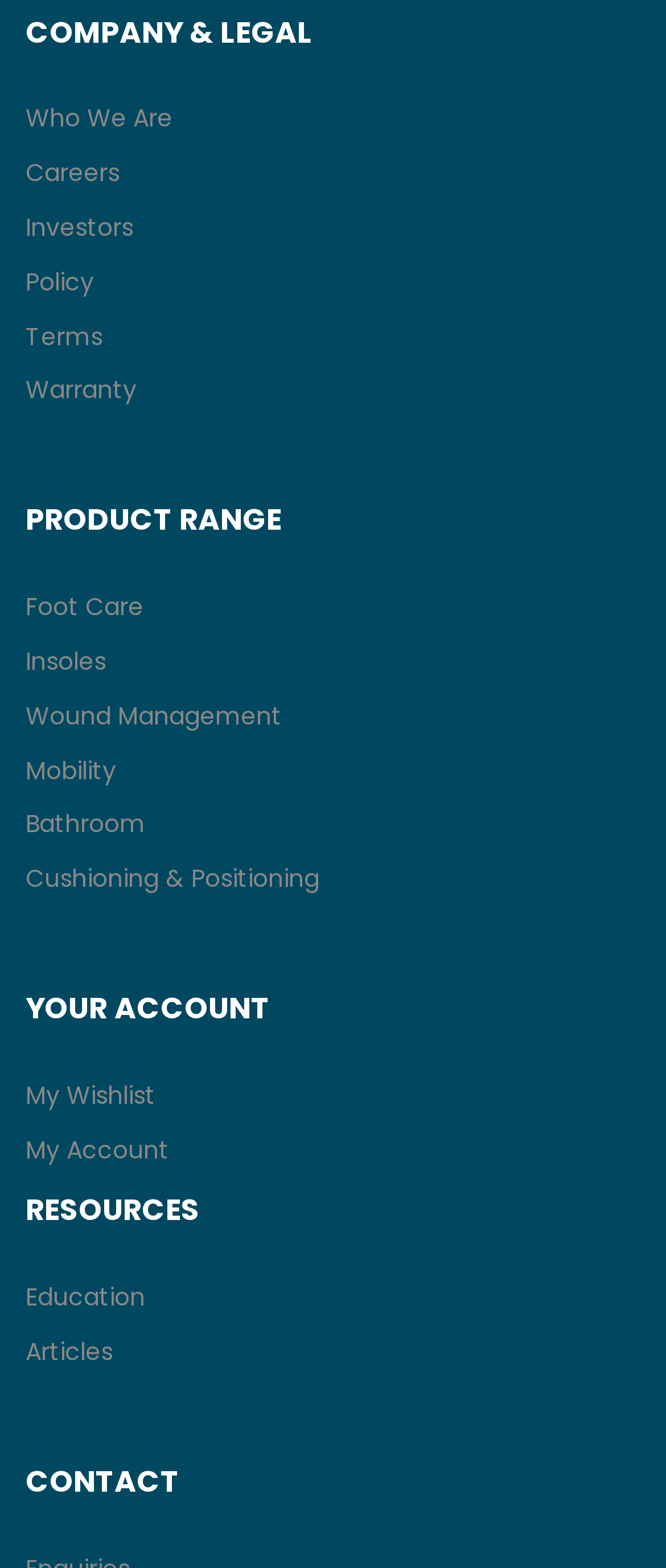How many sections are there on this webpage?
Please respond to the question thoroughly and include all relevant details.

I identified the headings on the webpage and found that there are 5 sections: COMPANY & LEGAL, PRODUCT RANGE, YOUR ACCOUNT, RESOURCES, and CONTACT.